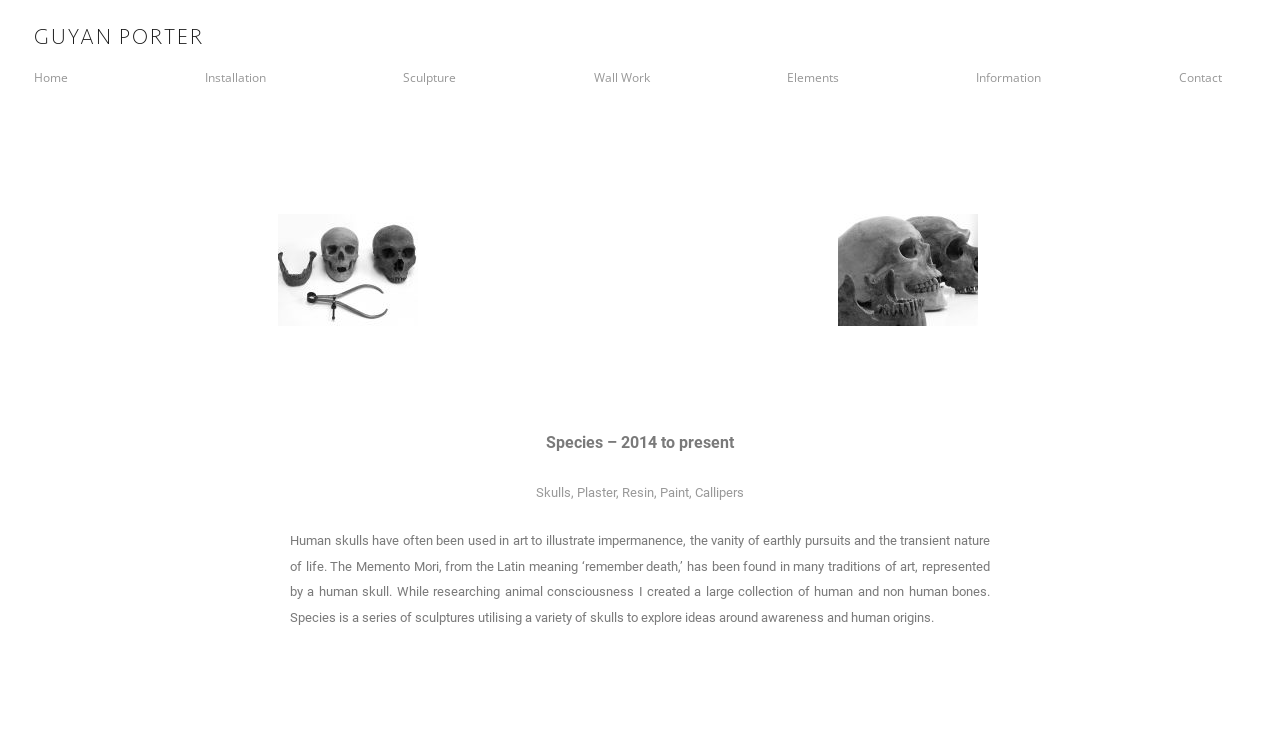Give a one-word or phrase response to the following question: What type of art is featured on this webpage?

Sculpture